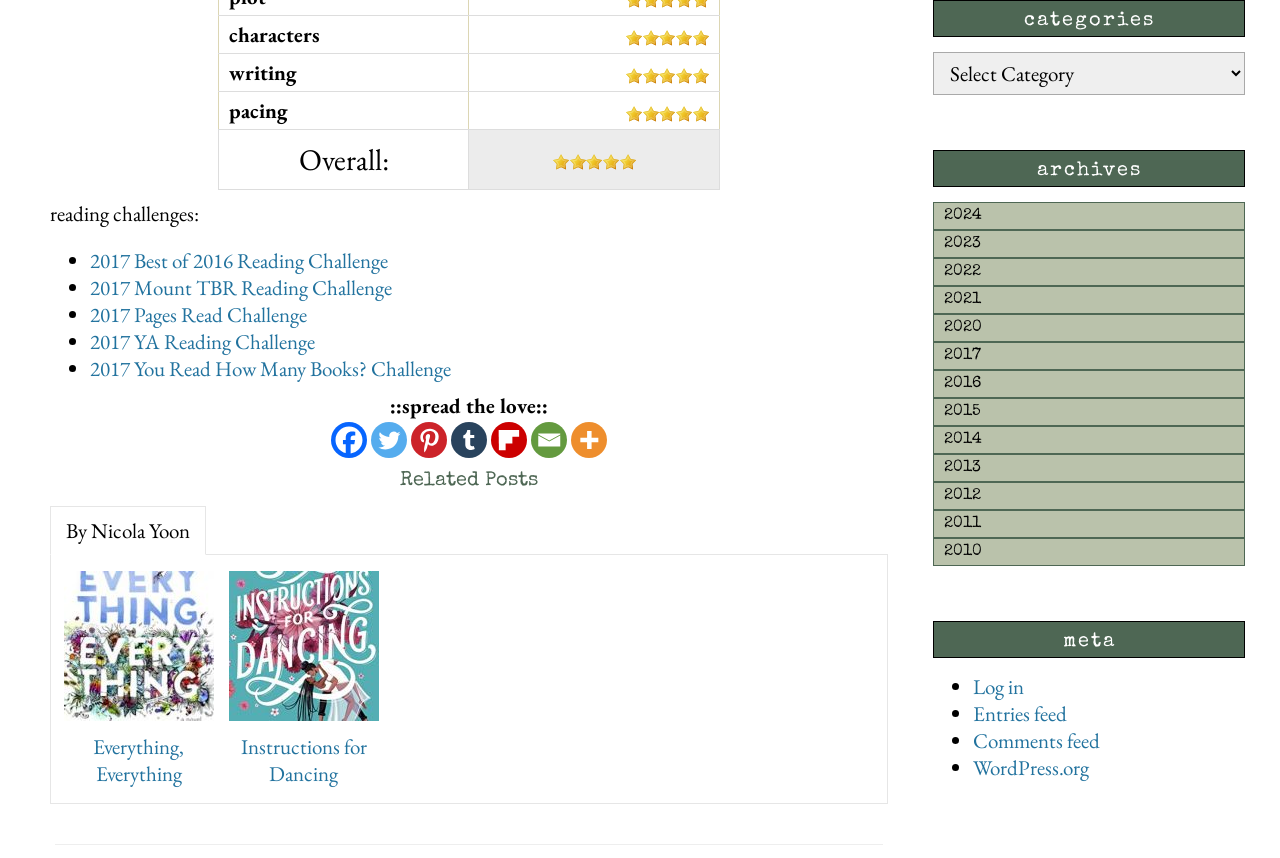Please find and report the bounding box coordinates of the element to click in order to perform the following action: "select a category". The coordinates should be expressed as four float numbers between 0 and 1, in the format [left, top, right, bottom].

[0.729, 0.061, 0.973, 0.111]